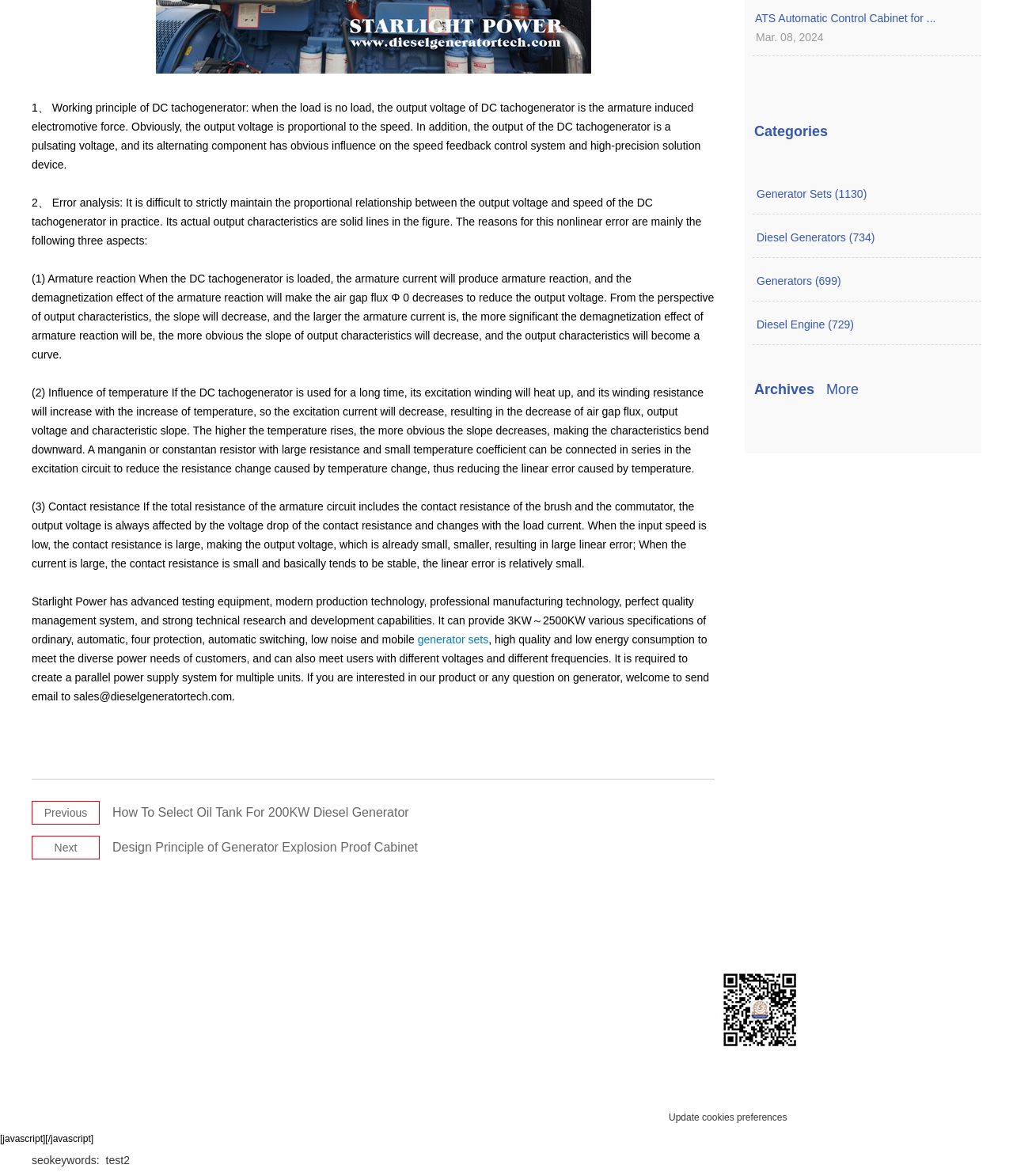Pinpoint the bounding box coordinates of the clickable element to carry out the following instruction: "Click the 'Home' link."

[0.031, 0.802, 0.109, 0.826]